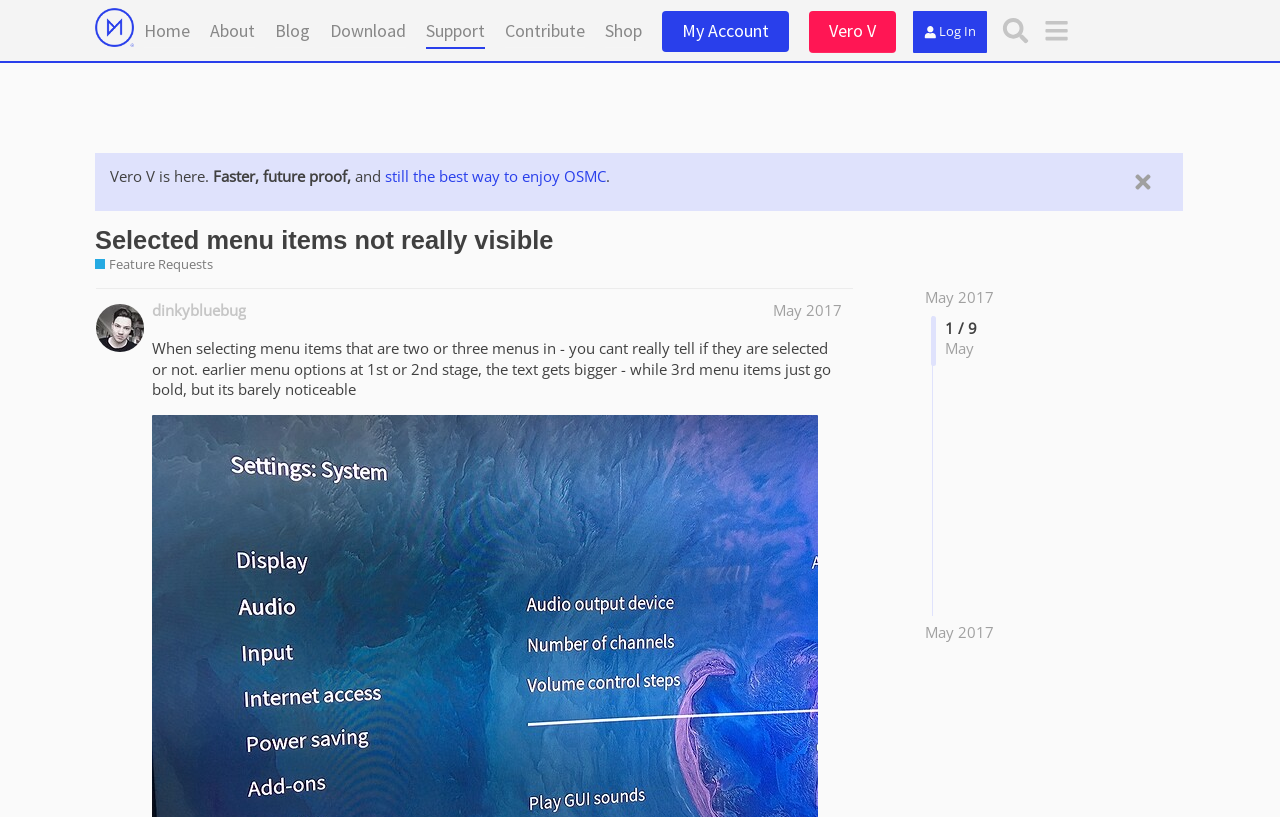Give the bounding box coordinates for the element described as: "Home".

[0.112, 0.013, 0.148, 0.059]